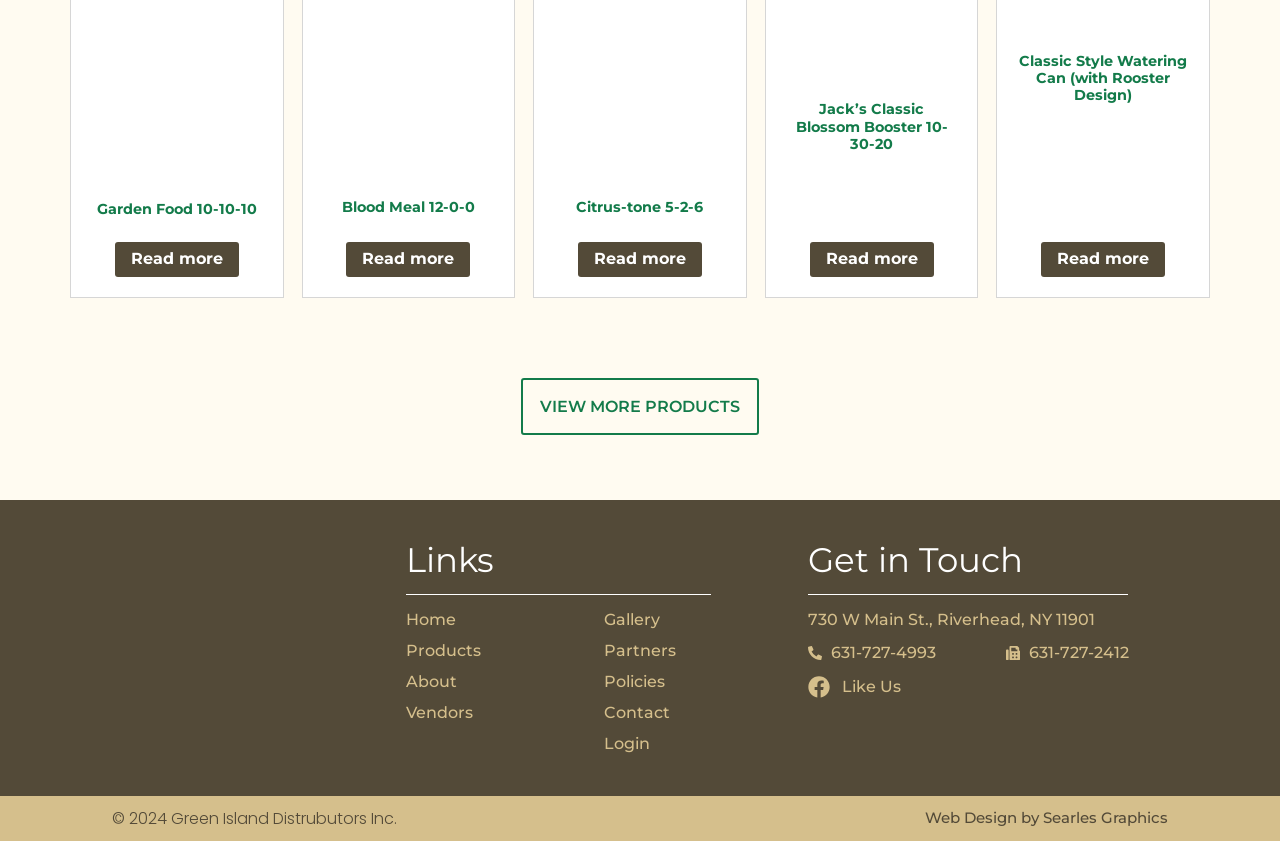Determine the bounding box for the described UI element: "Read more".

[0.09, 0.287, 0.187, 0.33]